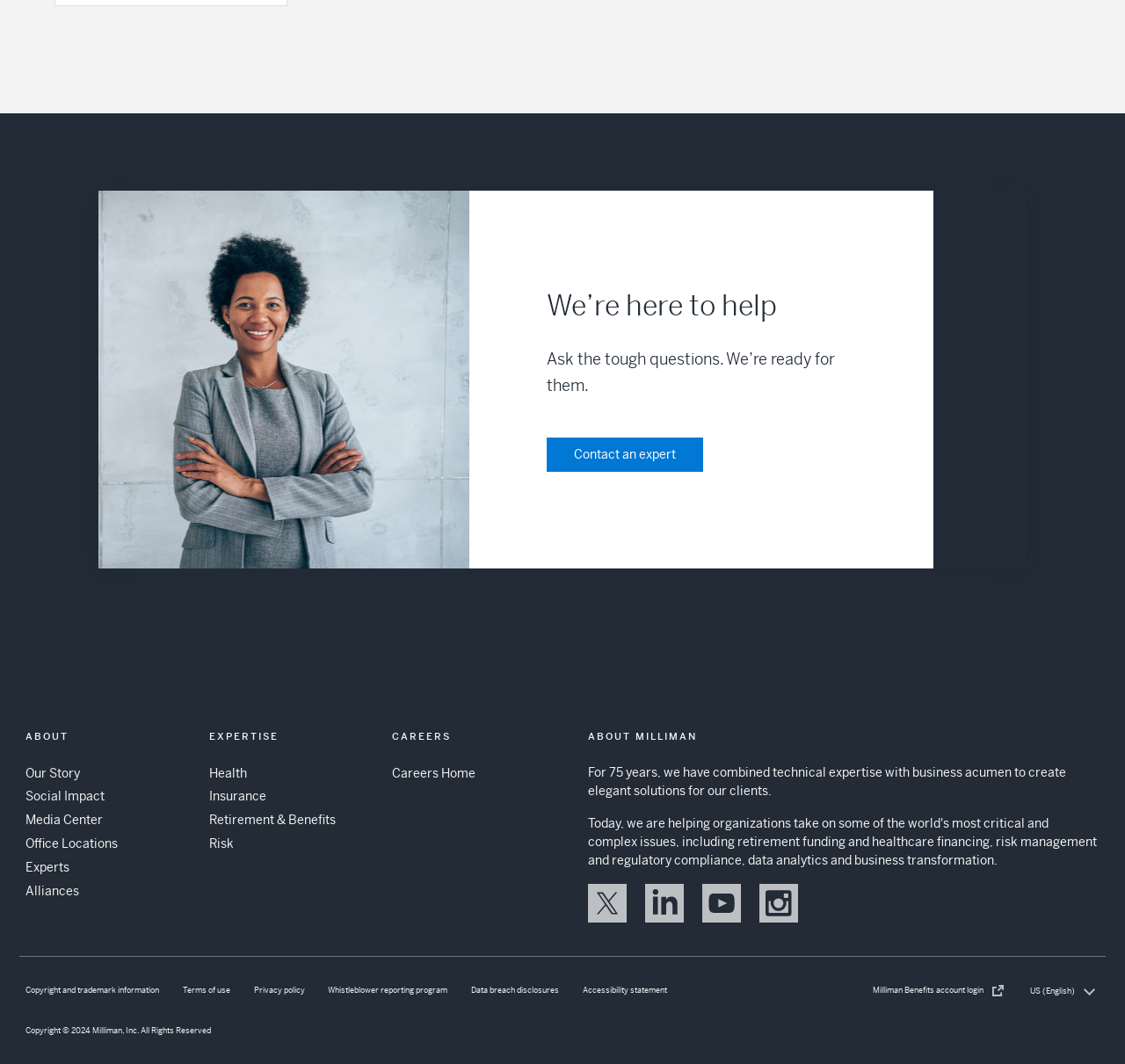Please determine the bounding box of the UI element that matches this description: Office Locations. The coordinates should be given as (top-left x, top-left y, bottom-right x, bottom-right y), with all values between 0 and 1.

[0.023, 0.785, 0.105, 0.8]